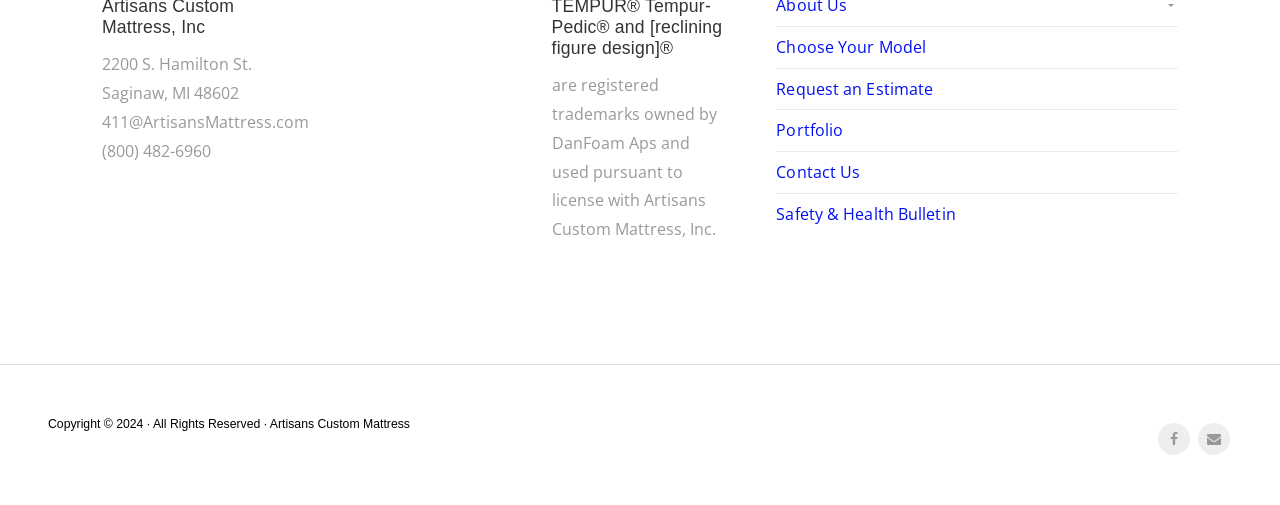Given the description: "Portfolio", determine the bounding box coordinates of the UI element. The coordinates should be formatted as four float numbers between 0 and 1, [left, top, right, bottom].

[0.607, 0.23, 0.92, 0.287]